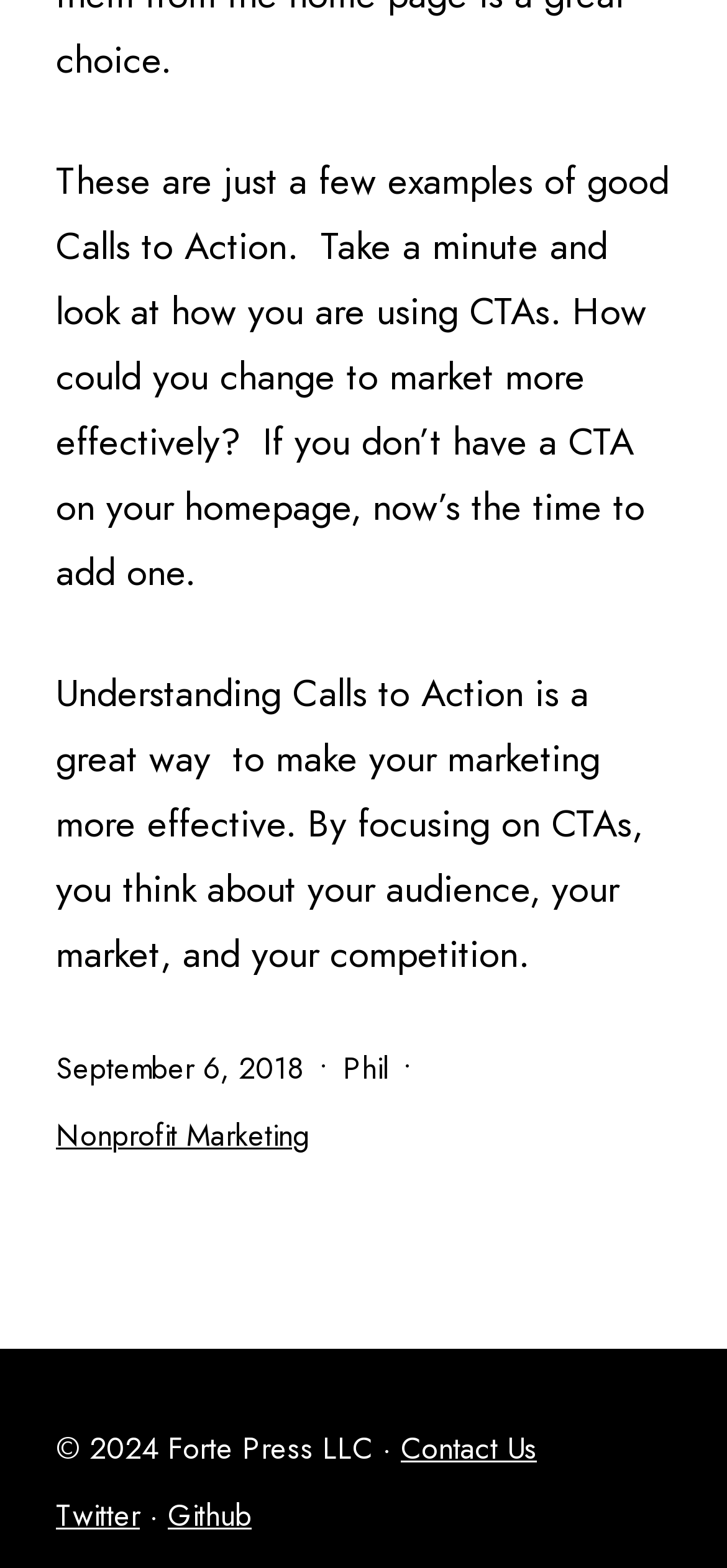Given the following UI element description: "Nonprofit Marketing", find the bounding box coordinates in the webpage screenshot.

[0.077, 0.71, 0.426, 0.737]